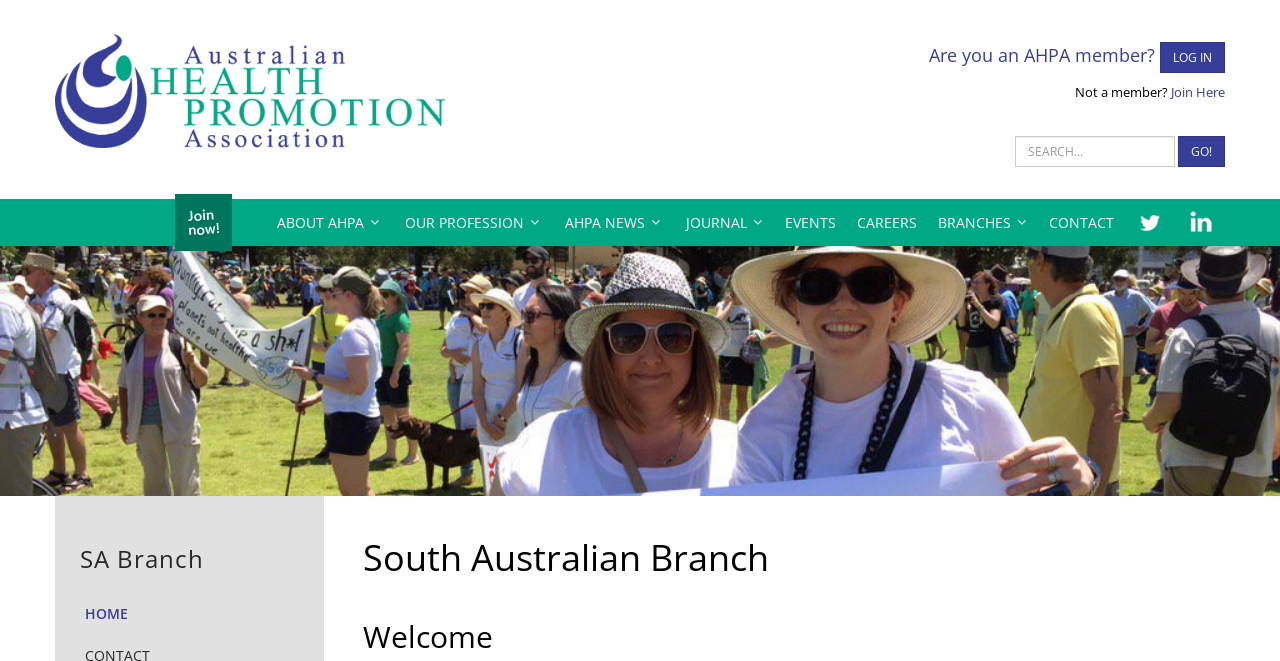Determine the main headline of the webpage and provide its text.

South Australian Branch